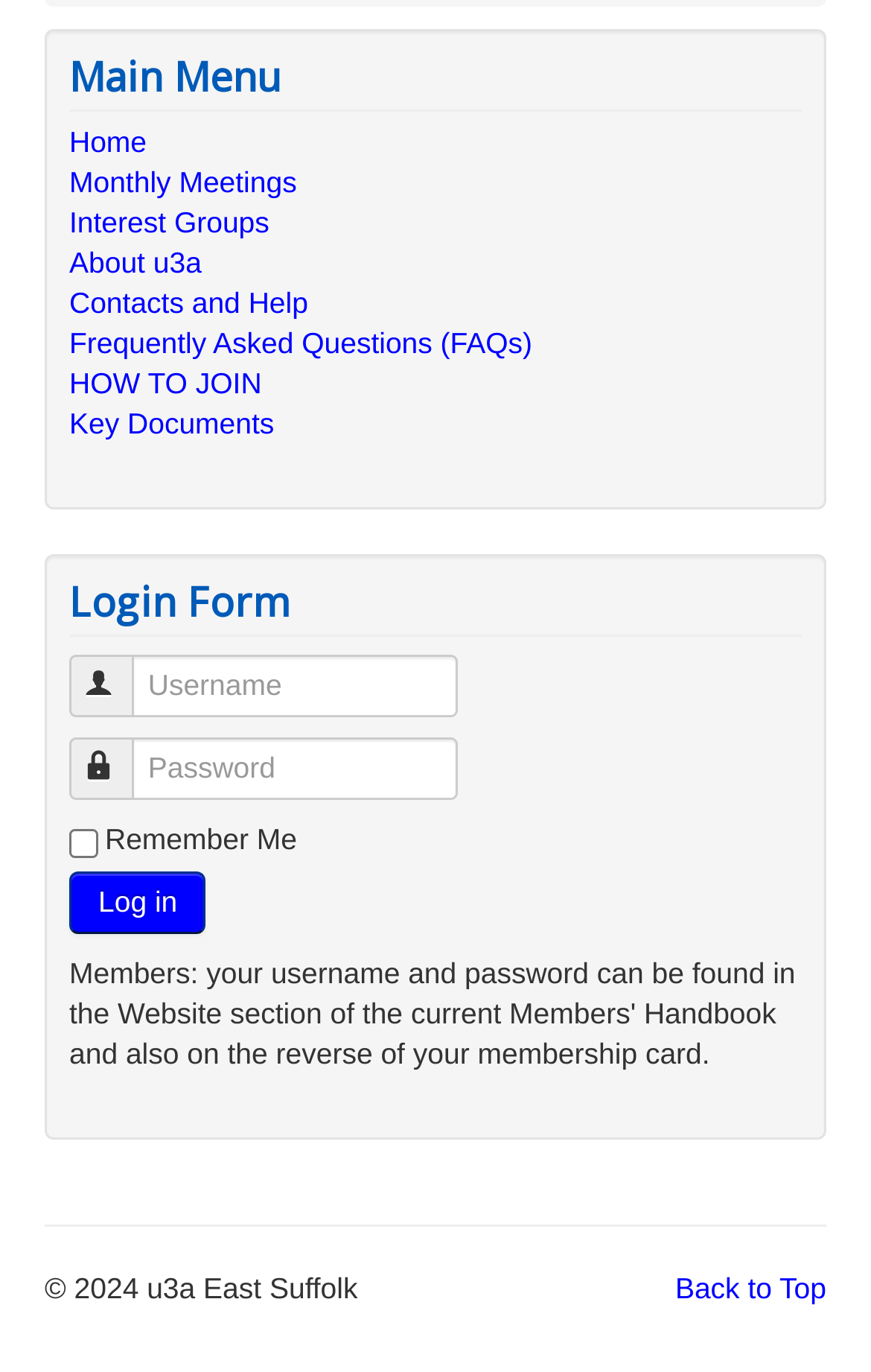What is the label of the first textbox in the login form?
Kindly offer a detailed explanation using the data available in the image.

I looked at the login form and found the first textbox, which has a label 'Username' next to it. This label is a StaticText element.